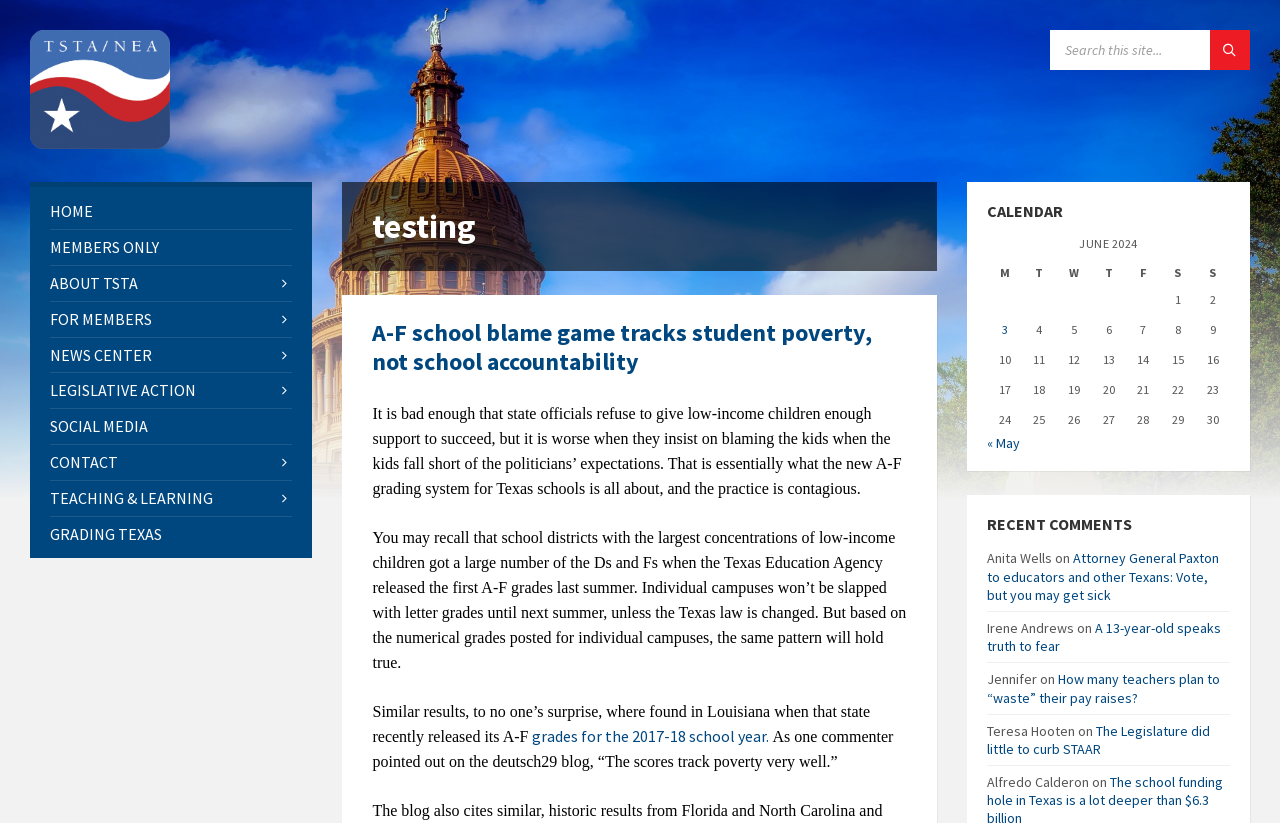Determine the bounding box coordinates of the clickable element to complete this instruction: "Search this site". Provide the coordinates in the format of four float numbers between 0 and 1, [left, top, right, bottom].

[0.82, 0.036, 0.977, 0.07]